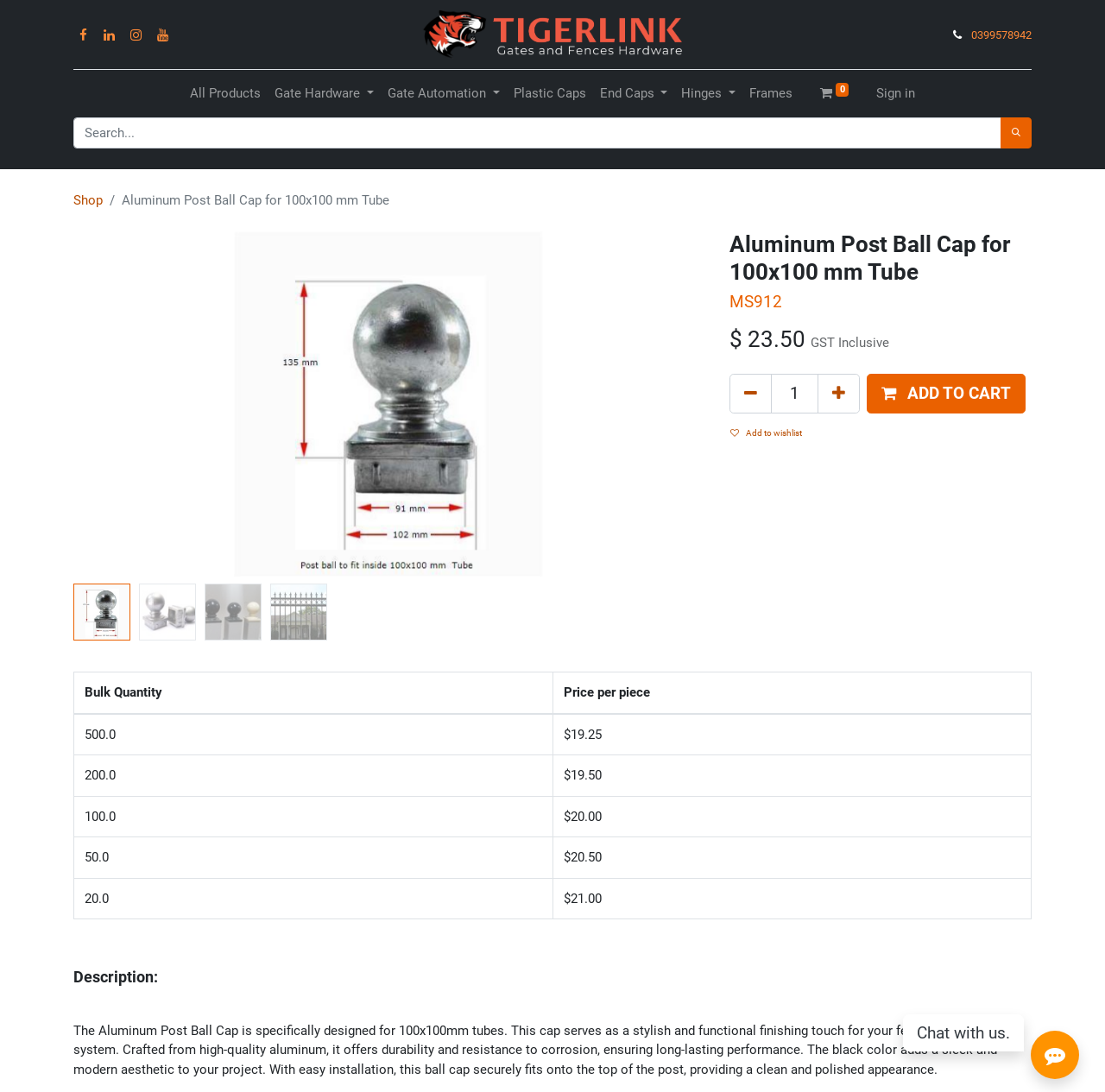What is the purpose of the product?
Using the information from the image, provide a comprehensive answer to the question.

The purpose of the product is obtained from the description text 'This cap serves as a stylish and functional finishing touch for your fencing or railing system.' which is located at the bottom of the webpage.